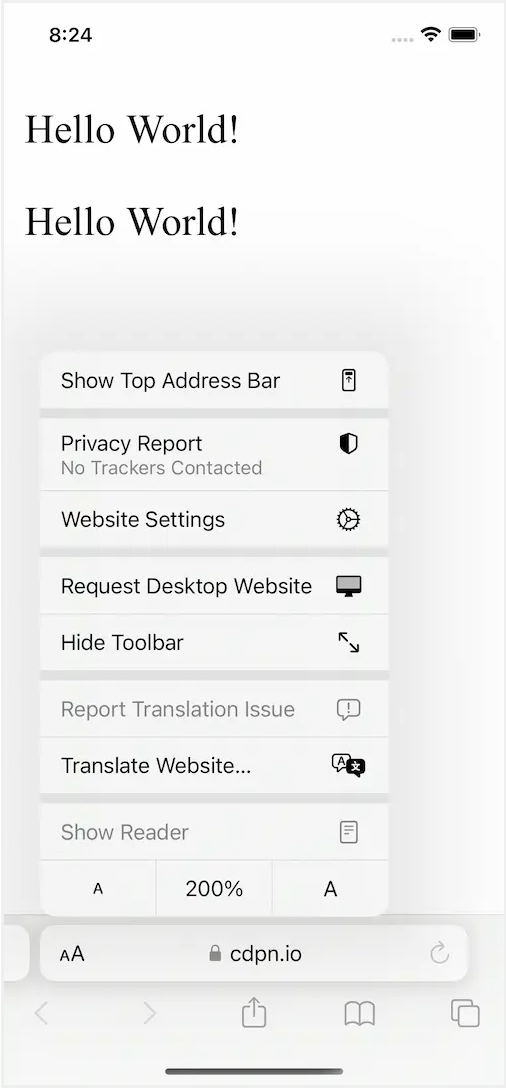Outline with detail what the image portrays.

The image displays a mobile interface showcasing a popup menu with various page settings. At the top, there are options like "Show Top Address Bar" and "Privacy Report," indicating that no trackers have been contacted. The menu continues with features such as "Website Settings," "Request Desktop Website," and "Hide Toolbar." Further down, users can report translation issues or translate the website. Notably, there's a zoom level setting, currently set at 200%, allowing users to adjust the view between 50% and 300%. The background of the interface has a simple and clean design, enhancing usability and navigation.